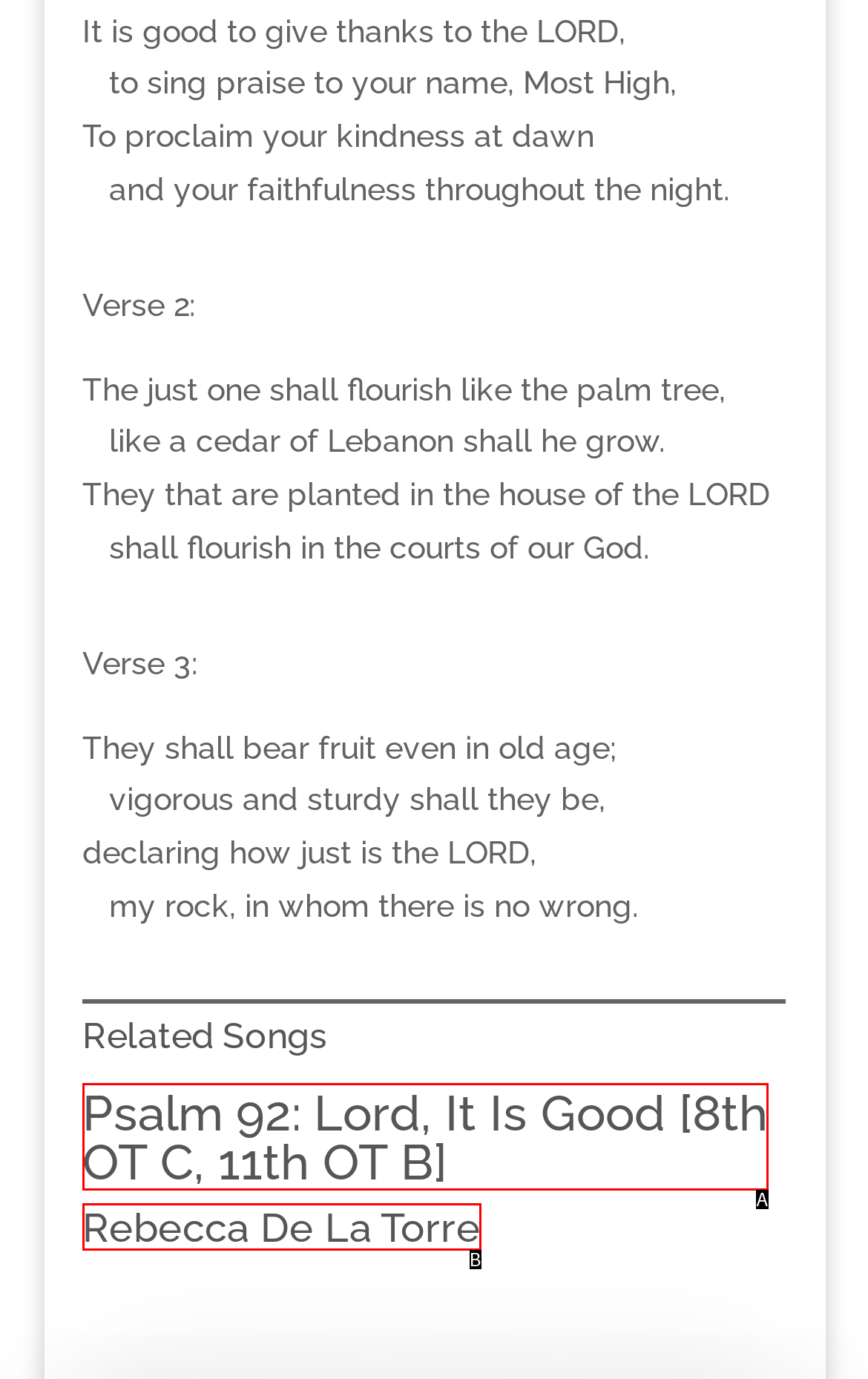Identify the option that corresponds to: Rebecca De La Torre
Respond with the corresponding letter from the choices provided.

B